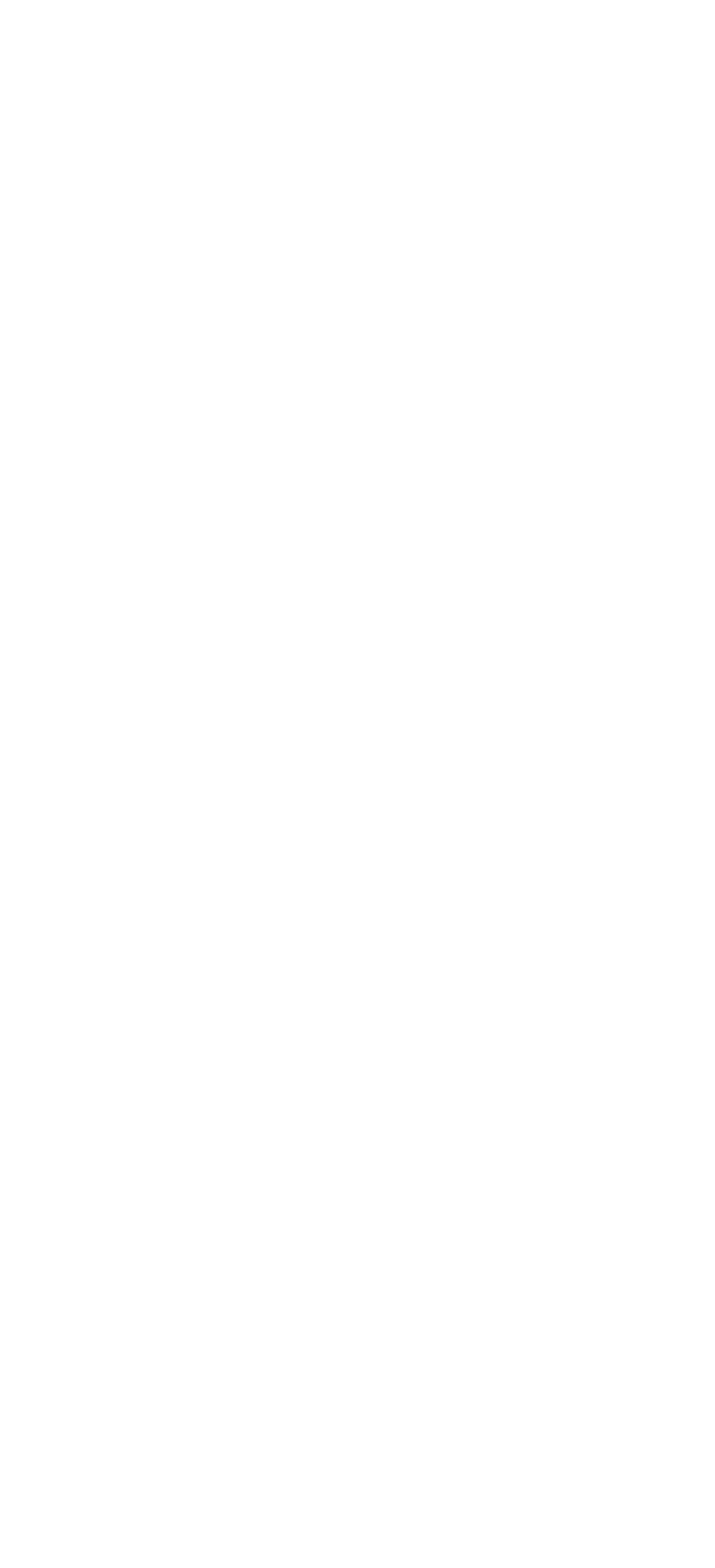Determine the bounding box coordinates for the UI element described. Format the coordinates as (top-left x, top-left y, bottom-right x, bottom-right y) and ensure all values are between 0 and 1. Element description: Resources

[0.051, 0.605, 0.949, 0.637]